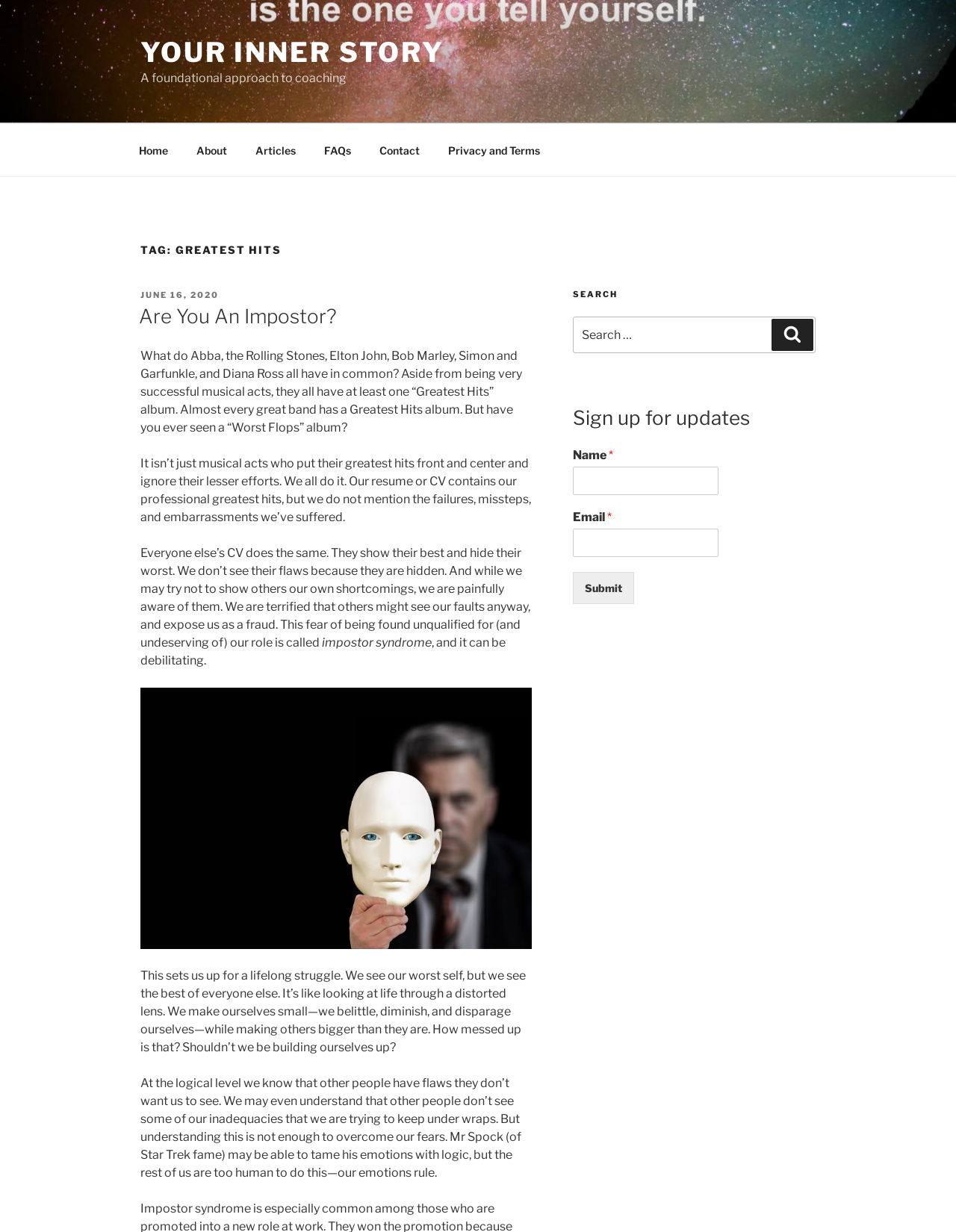Based on the element description, predict the bounding box coordinates (top-left x, top-left y, bottom-right x, bottom-right y) for the UI element in the screenshot: June 16, 2020June 16, 2020

[0.147, 0.235, 0.229, 0.244]